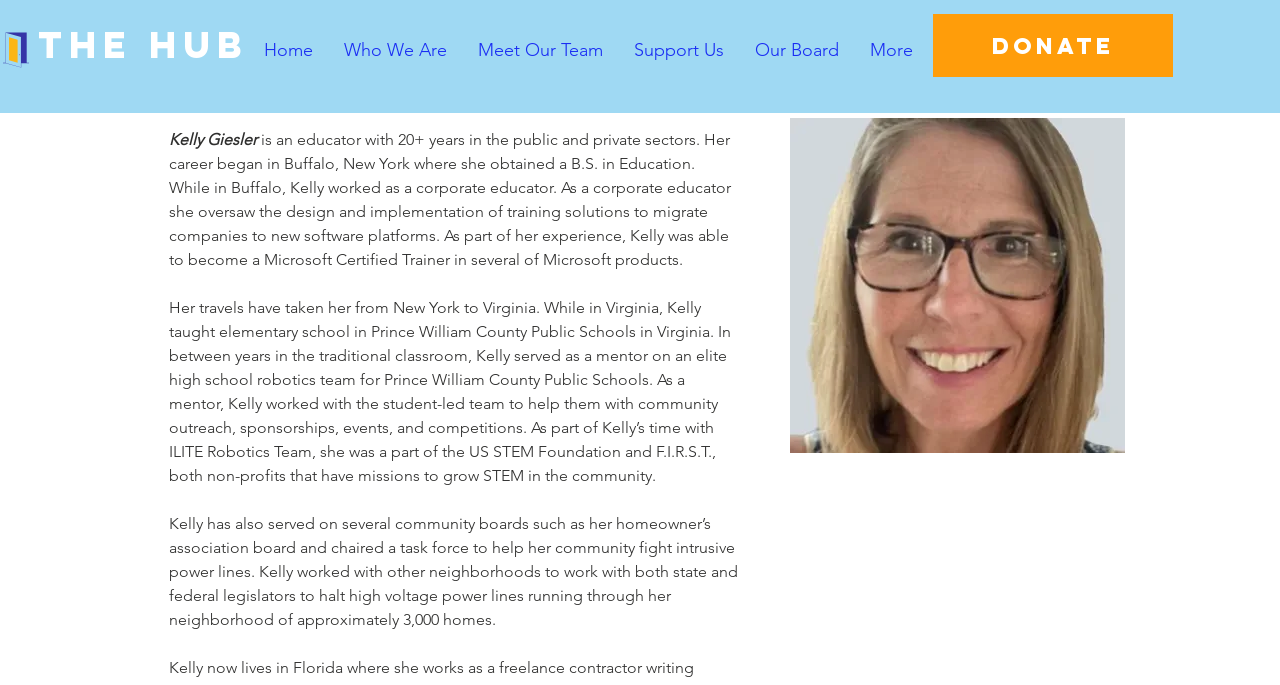With reference to the image, please provide a detailed answer to the following question: What is Kelly Giesler's profession?

Based on the webpage content, Kelly Giesler is an educator with 20+ years of experience in the public and private sectors, which is mentioned in the paragraph that describes her career.